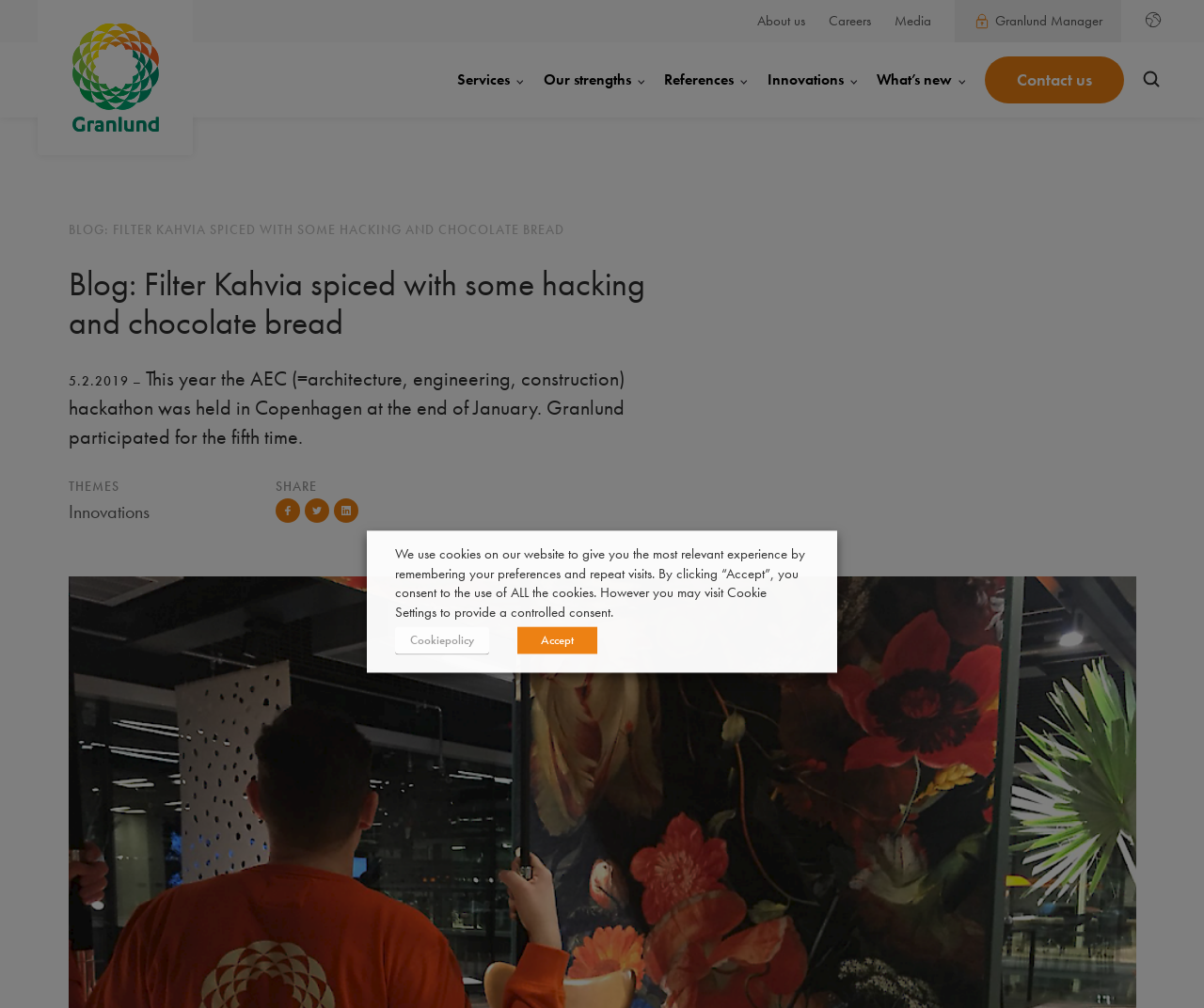Create a detailed description of the webpage's content and layout.

The webpage appears to be a blog post from Granlund, a company that participated in the AEC hackathon in Copenhagen. At the top of the page, there is a navigation menu with links to "About us", "Careers", "Media", "Granlund Manager", and other sections. On the right side of the navigation menu, there are two buttons, one with an image and another with a search icon.

Below the navigation menu, there is a large heading that reads "Blog: Filter Kahvia spiced with some hacking and chocolate bread". The blog post is dated February 5, 2019, and it describes Granlund's participation in the AEC hackathon, which was held in Copenhagen at the end of January.

The blog post is divided into sections, including "THEMES" and "SHARE". The "THEMES" section has a heading and a single item, "Innovations". The "SHARE" section has a heading and three social media links, each with an image.

At the bottom of the page, there is a cookie consent dialog box with a message about the use of cookies on the website. The dialog box has two buttons, "Cookiepolicy" and "Accept".

Overall, the webpage has a clean and organized layout, with clear headings and concise text. There are several images on the page, including icons and social media images.